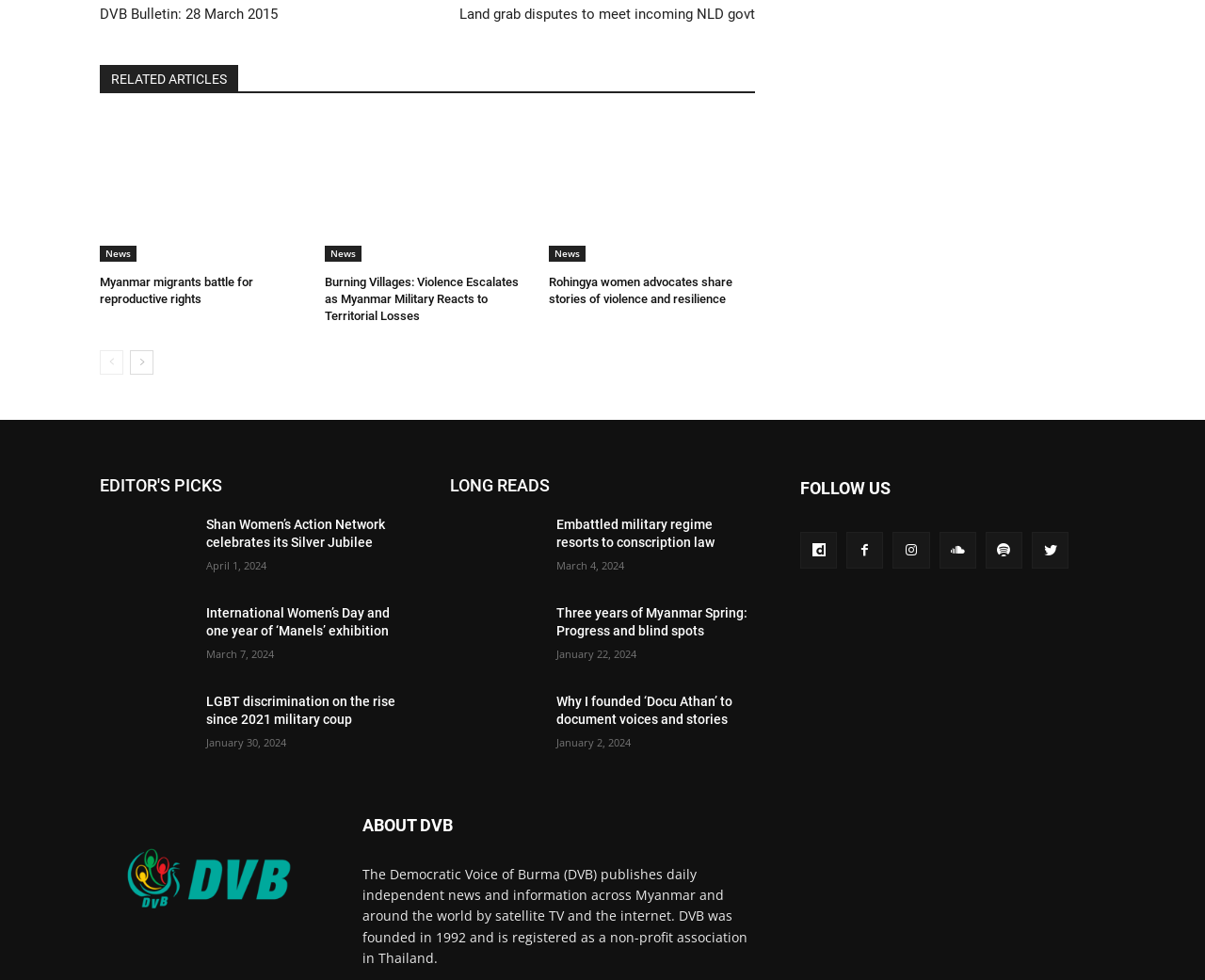Locate the UI element that matches the description DVB Bulletin: 28 March 2015 in the webpage screenshot. Return the bounding box coordinates in the format (top-left x, top-left y, bottom-right x, bottom-right y), with values ranging from 0 to 1.

[0.083, 0.006, 0.23, 0.023]